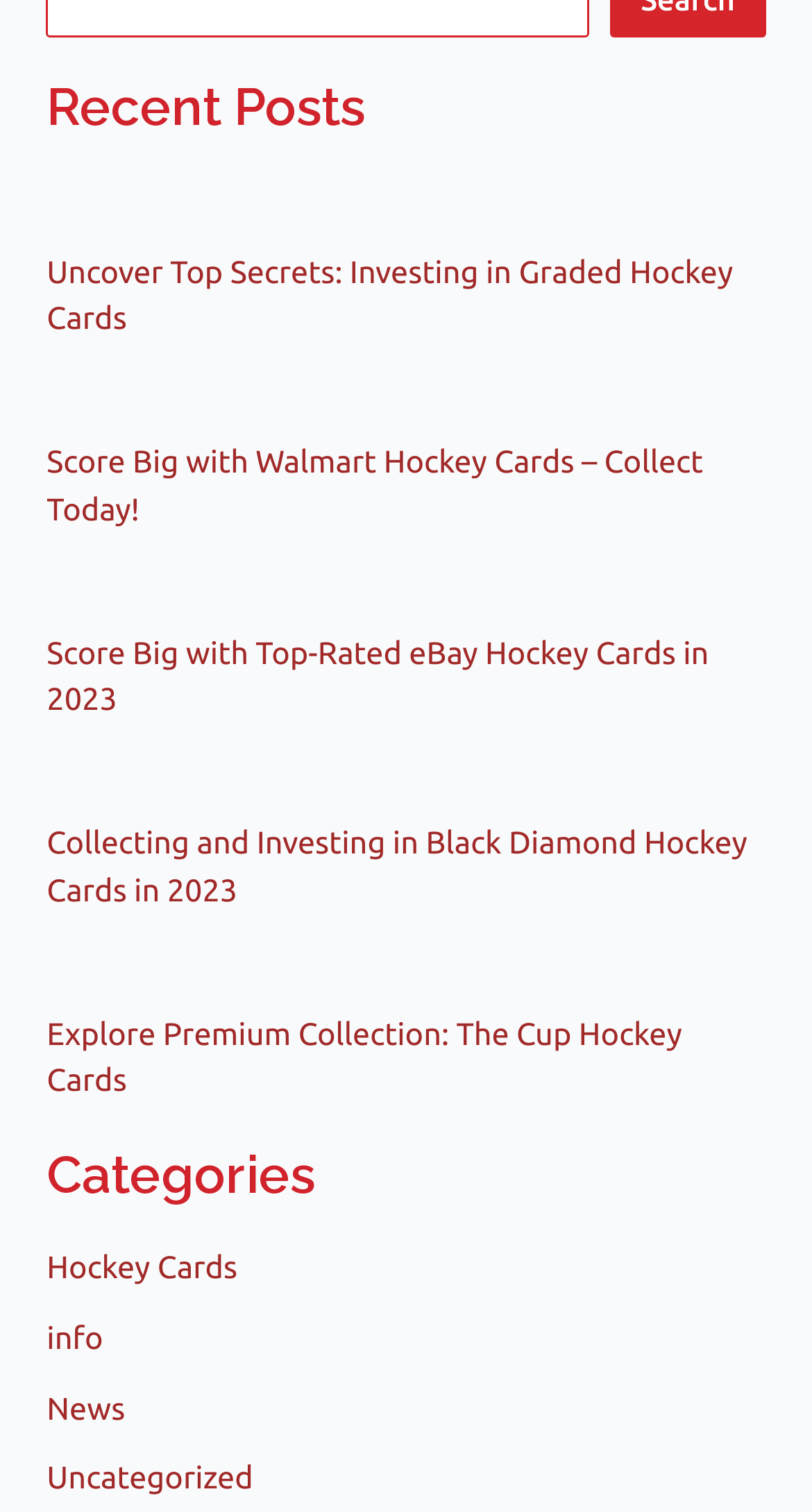Identify the bounding box coordinates for the UI element described as: "info".

[0.058, 0.873, 0.127, 0.896]